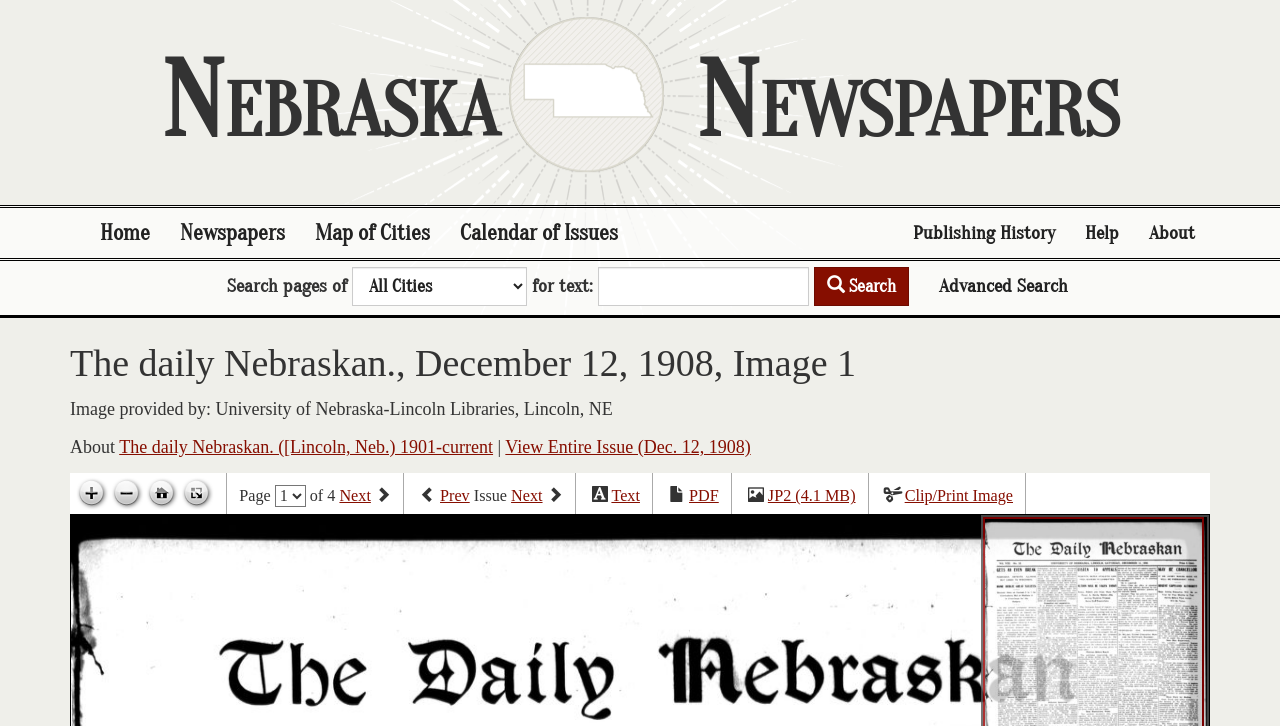What is the name of the library that provided the image?
Look at the image and respond with a one-word or short-phrase answer.

University of Nebraska-Lincoln Libraries